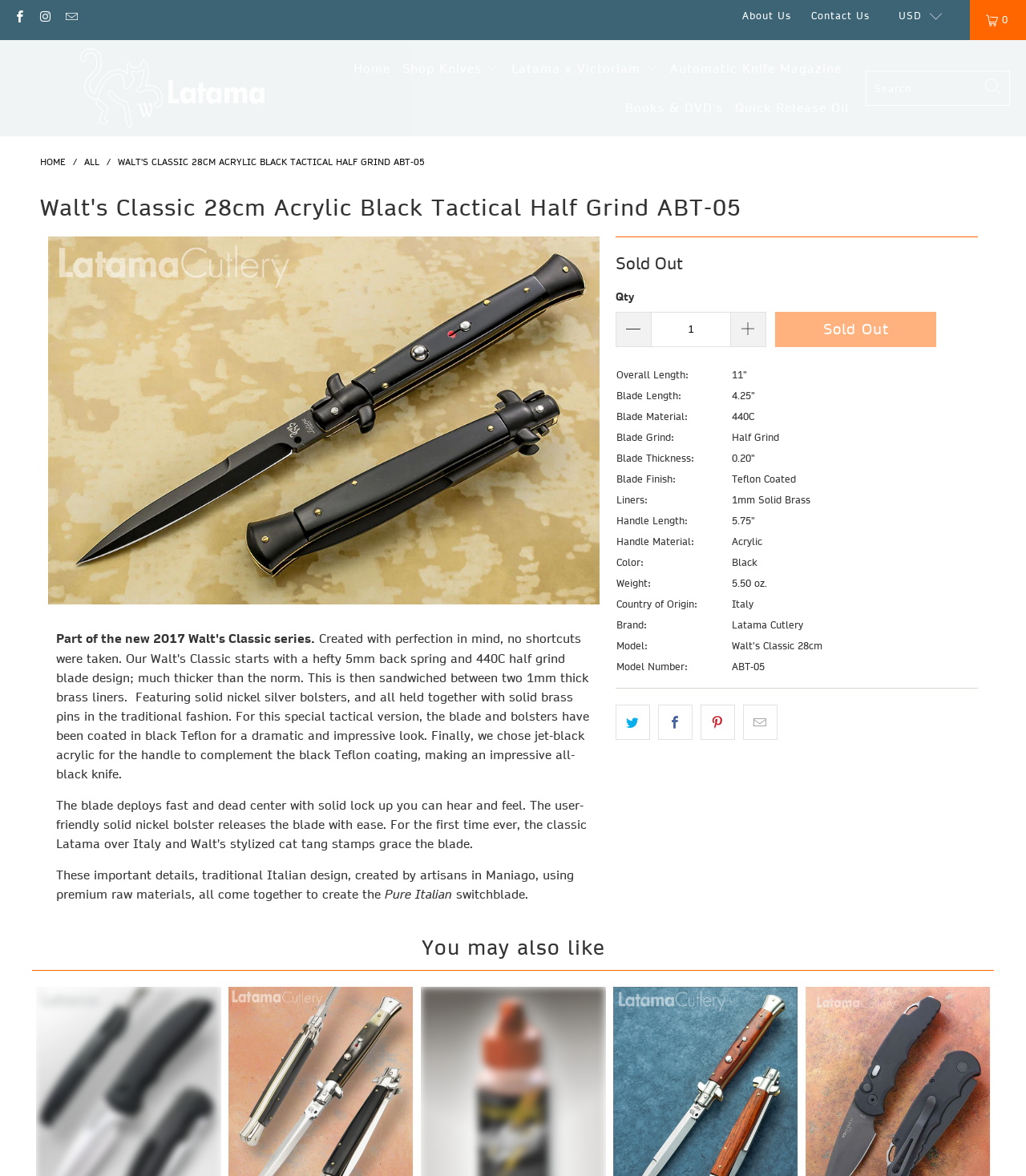Calculate the bounding box coordinates for the UI element based on the following description: "title="Share this on Facebook"". Ensure the coordinates are four float numbers between 0 and 1, i.e., [left, top, right, bottom].

[0.641, 0.599, 0.675, 0.629]